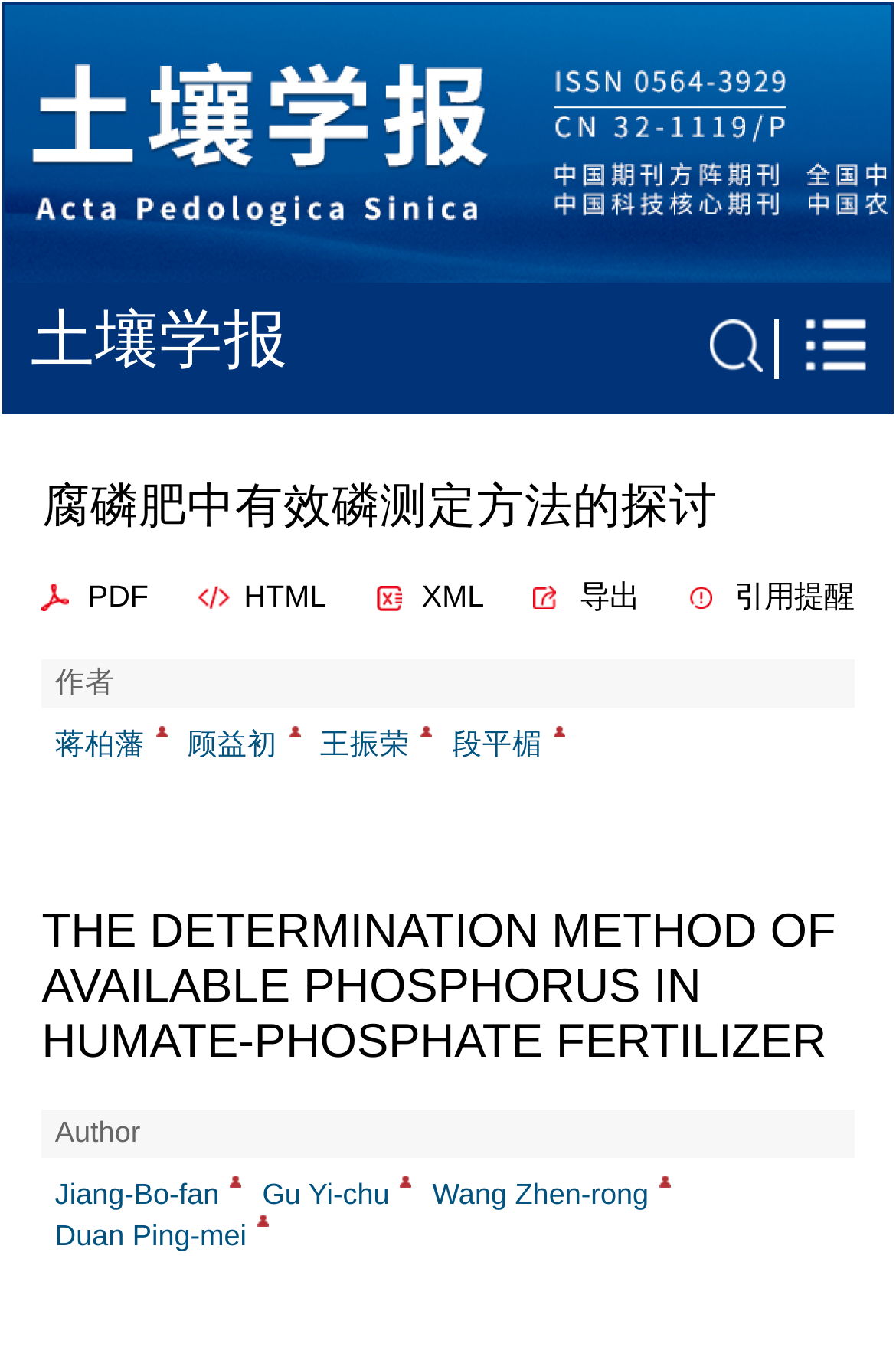Please indicate the bounding box coordinates of the element's region to be clicked to achieve the instruction: "View PDF". Provide the coordinates as four float numbers between 0 and 1, i.e., [left, top, right, bottom].

[0.047, 0.42, 0.166, 0.453]